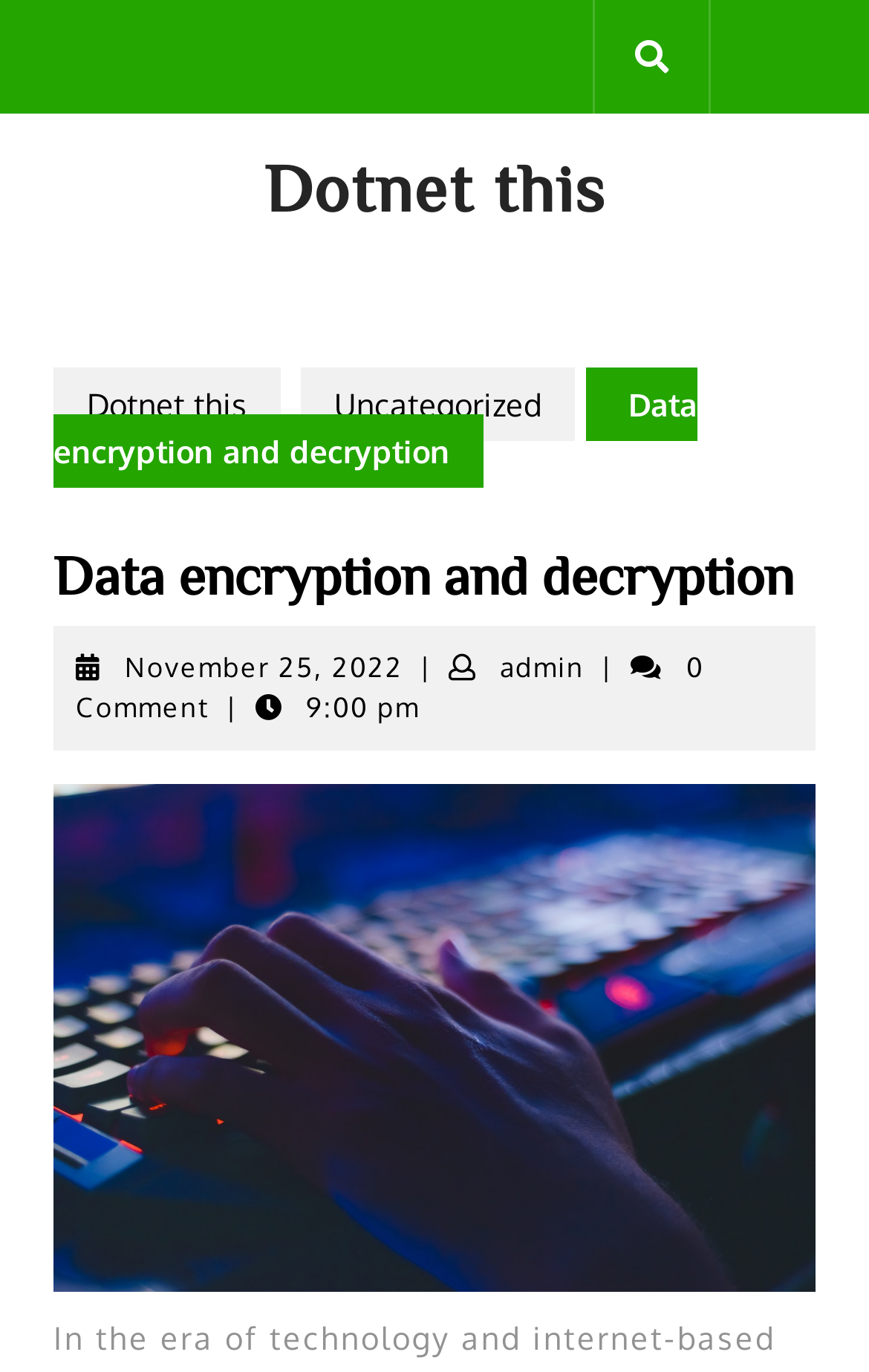What is the author of the article?
Using the image provided, answer with just one word or phrase.

admin